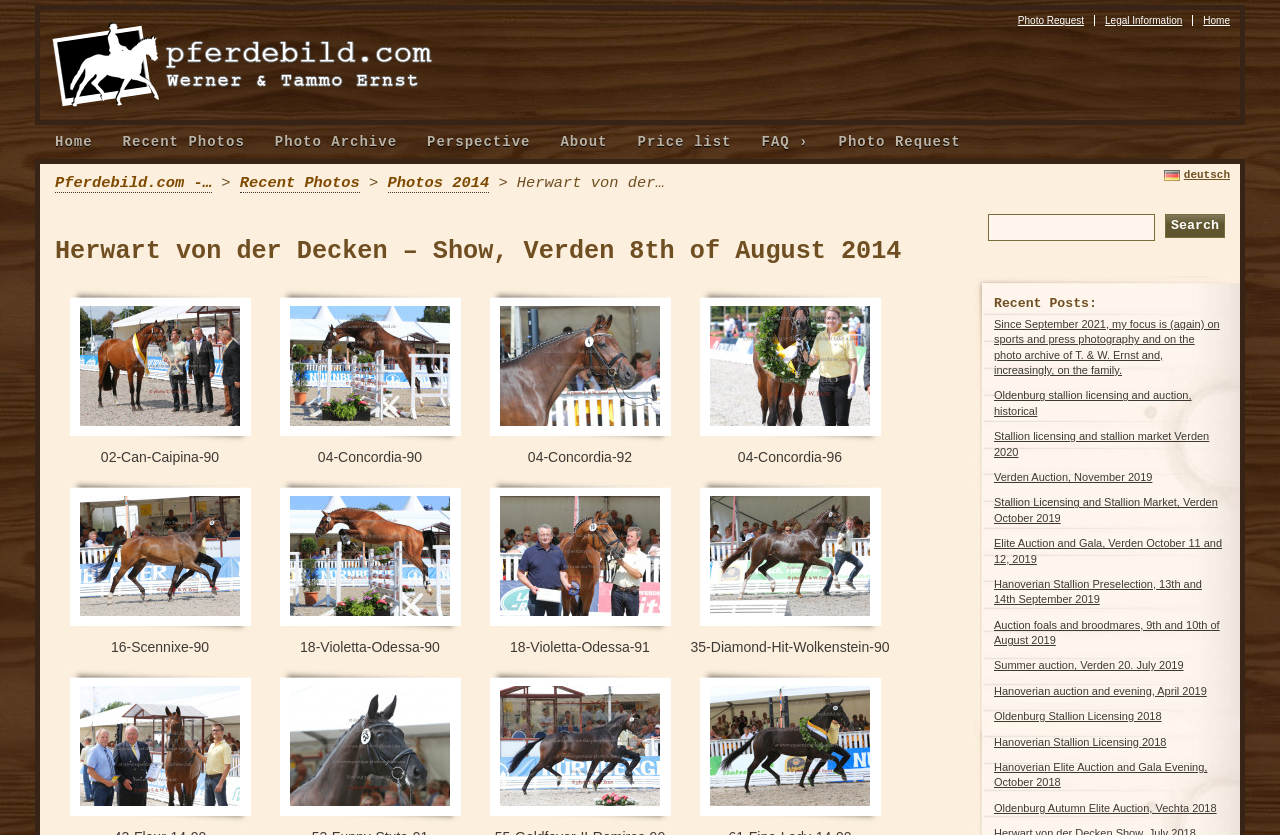What type of photography is the author focused on?
Based on the visual, give a brief answer using one word or a short phrase.

Sports and press photography